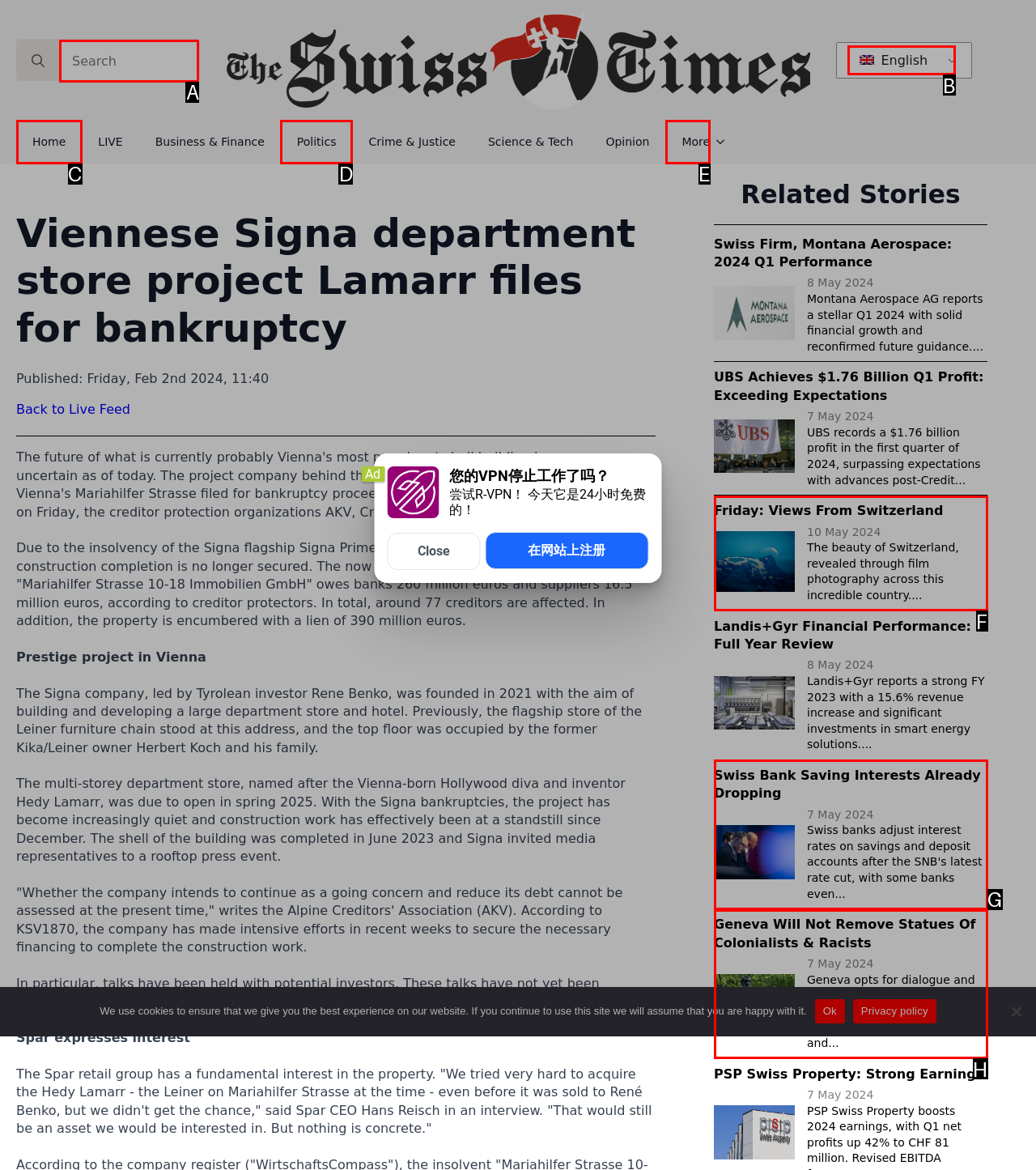Find the UI element described as: More
Reply with the letter of the appropriate option.

E